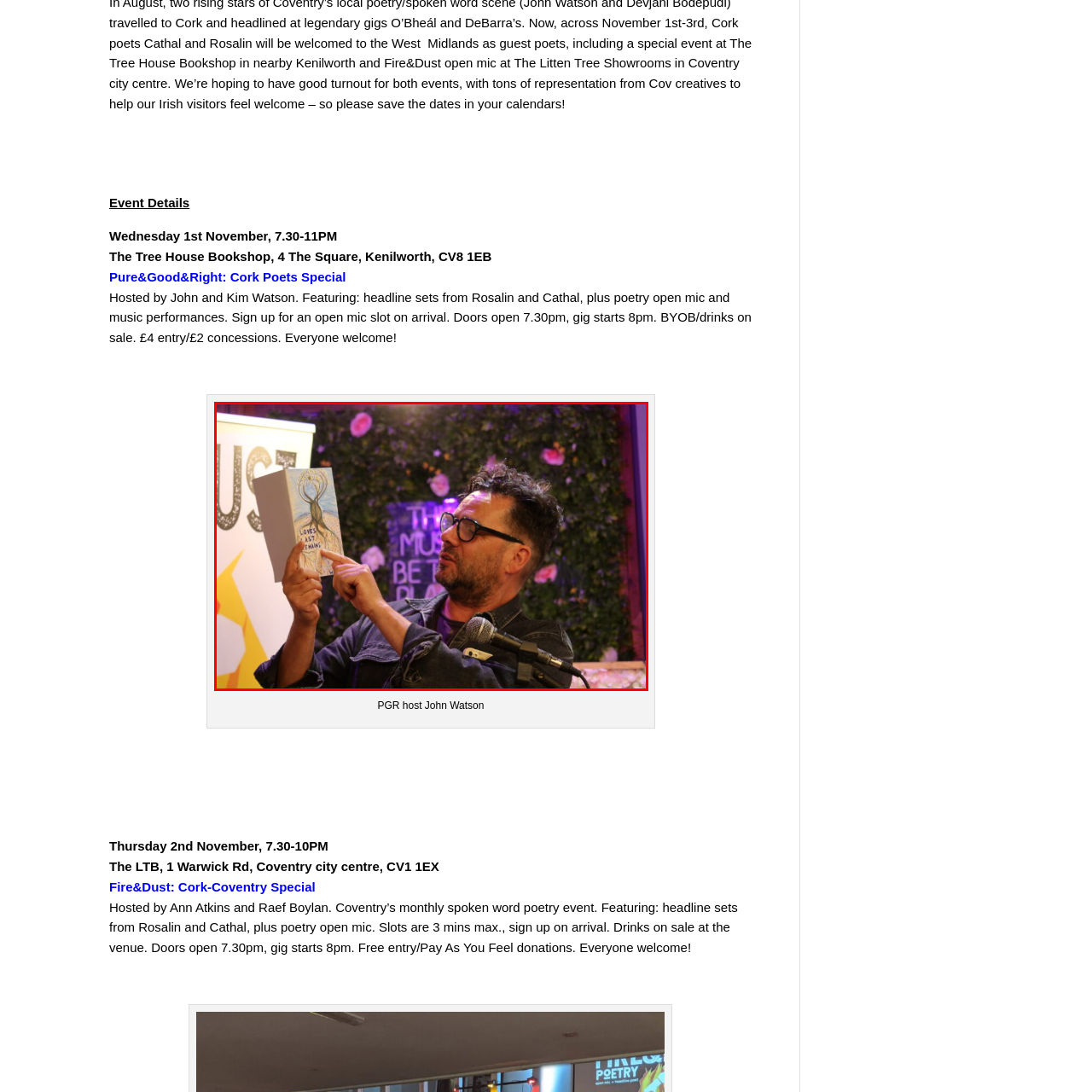Generate an in-depth caption for the image enclosed by the red boundary.

The image captures a lively moment at a poetry event, featuring a host presenting a book titled "Love's Last Meaning." The presenter, wearing glasses and a stylish denim jacket, gestures enthusiastically while holding the book towards an audience, possibly sharing insights or excerpts. In the background, decorative foliage and soft pink roses set a warm ambiance, complemented by an illuminated sign declaring, "The Must Be Place," hinting at the venue's name. The setting creates an inviting and intimate atmosphere for poetry lovers, perfectly aligning with the event's focus on spoken word and performance.